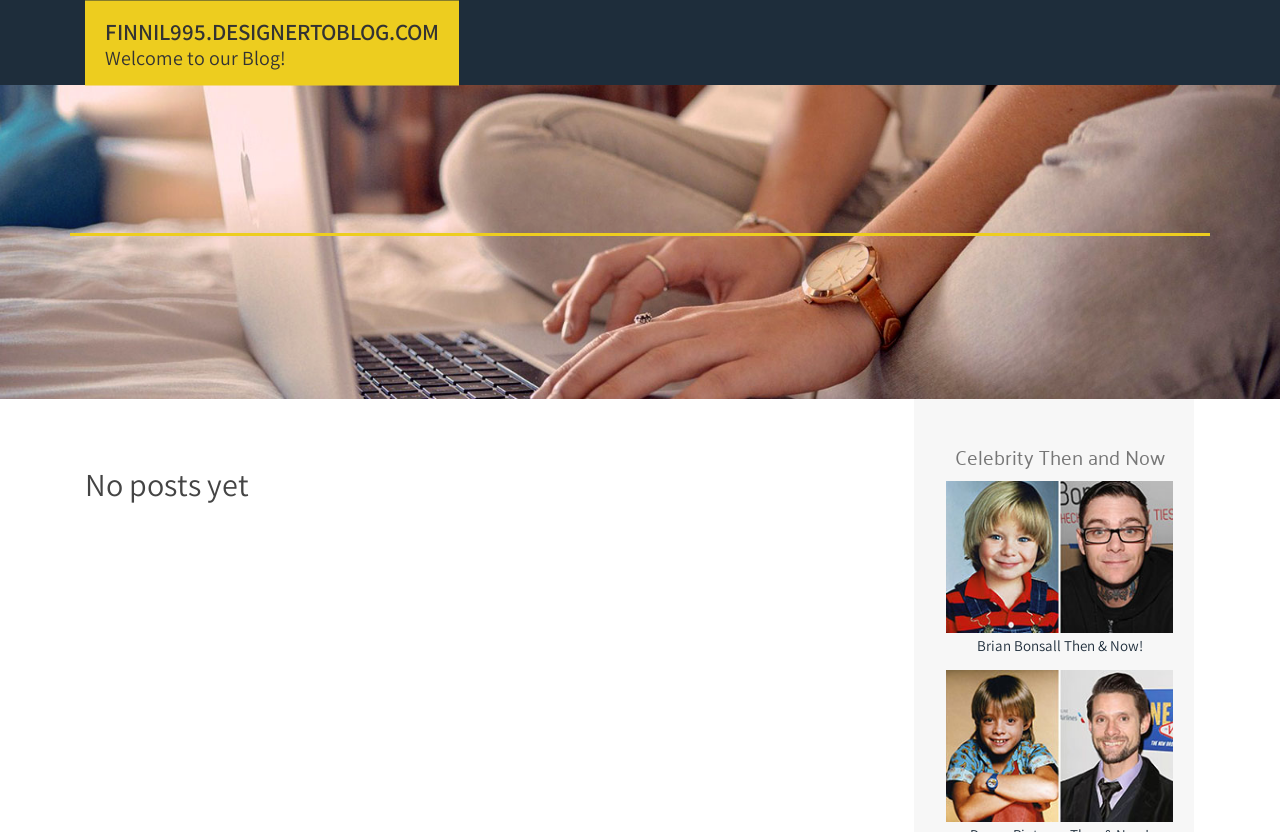Describe all significant elements and features of the webpage.

The webpage is a blog homepage with a title "New blog finnil995.designertoblog.com - homepage". At the top-left corner, there is a "Skip to content" link. Next to it, there is a link to the blog's main page, "FINNIL995.DESIGNERTOBLOG.COM". Below these links, a welcoming message "Welcome to our Blog!" is displayed.

The main content of the page is divided into two sections. On the left side, there is a heading that says "No posts yet", indicating that there are no blog posts available yet. On the right side, there is a section that appears to be a preview of a blog post. This section has a heading "Celebrity Then and Now" and features two images with accompanying text "Brian Bonsall Then & Now!". The images are placed below the heading, one above the other.